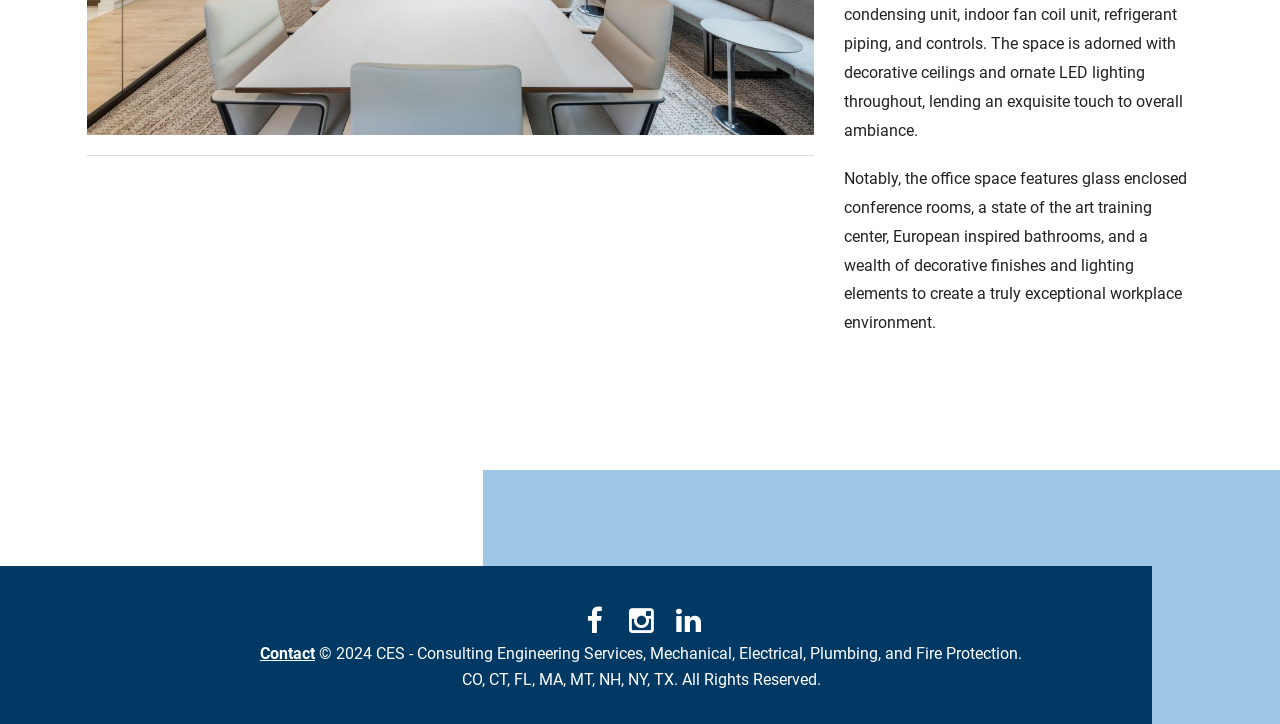What is the company's name?
Kindly offer a detailed explanation using the data available in the image.

The company's name is CES, which stands for Consulting Engineering Services, as mentioned in the StaticText element at the bottom of the page.